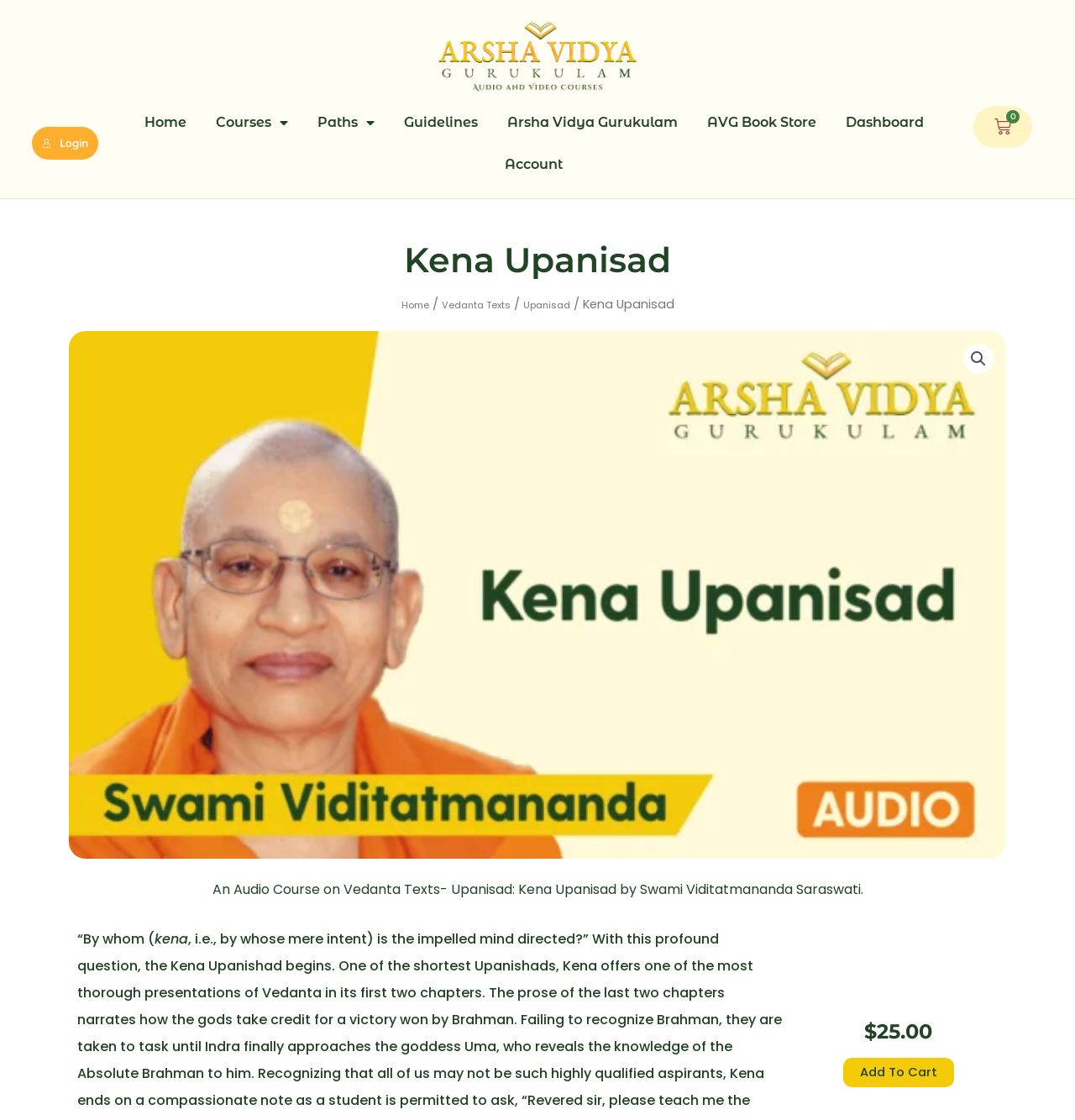Can you provide the bounding box coordinates for the element that should be clicked to implement the instruction: "Click on Login"?

[0.03, 0.114, 0.091, 0.143]